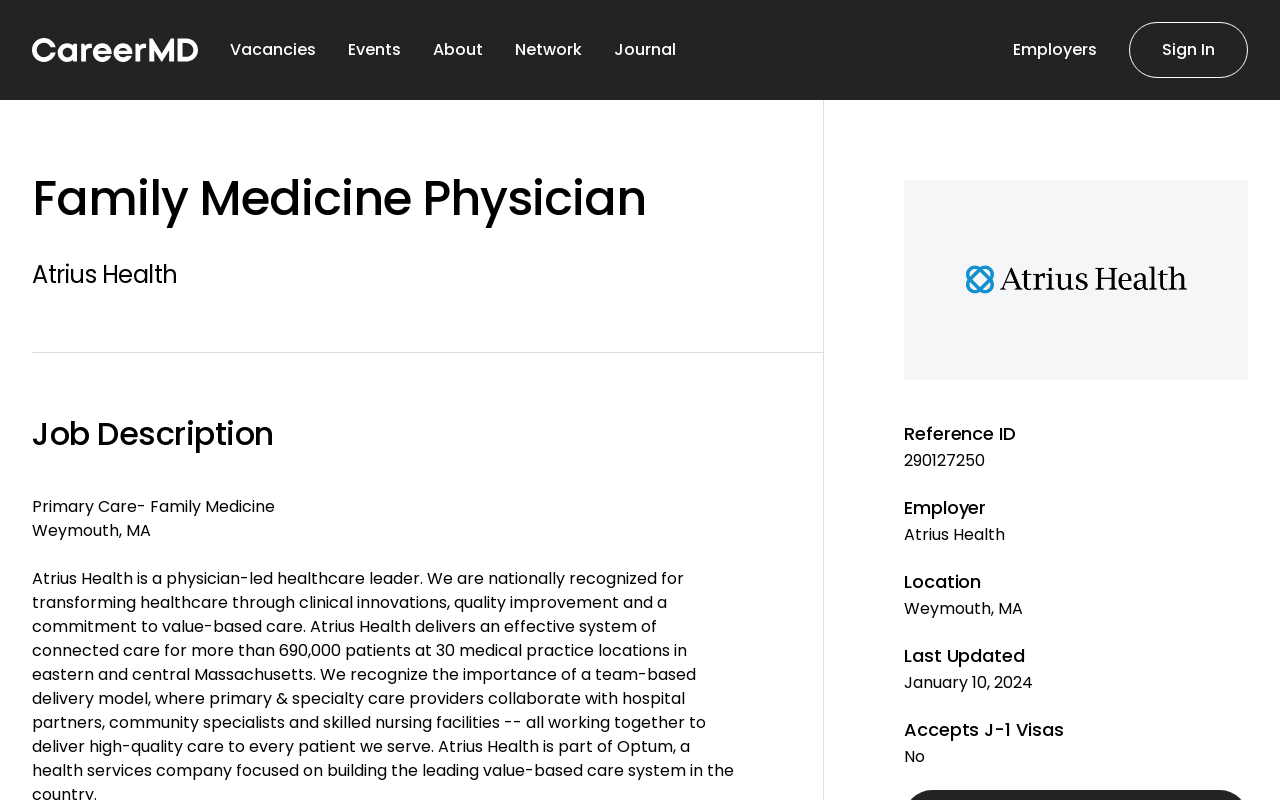Explain the contents of the webpage comprehensively.

The webpage appears to be a job posting page, specifically for a Family Medicine Physician position at Atrius Health. At the top left of the page, there is an image, likely a logo. Next to the image, there are several links, including "Vacancies", "Events", "About", "Network", "Journal", and "Employers", which are aligned horizontally and take up about half of the top section of the page. On the far right of the top section, there is a "Sign In" link.

Below the top section, there is a heading that reads "Family Medicine Physician" in a larger font, followed by the company name "Atrius Health" and a "Job Description" subtitle. The job description text is not provided in the accessibility tree, but it likely occupies a significant portion of the page.

On the right side of the page, there is a section with several labels and corresponding values, including "Reference ID", "Employer", "Location", "Last Updated", and "Accepts J-1 Visas". The values for these labels are "290127250", "Atrius Health", "Weymouth, MA", "January 10, 2024", and "No", respectively. This section appears to provide additional details about the job posting.